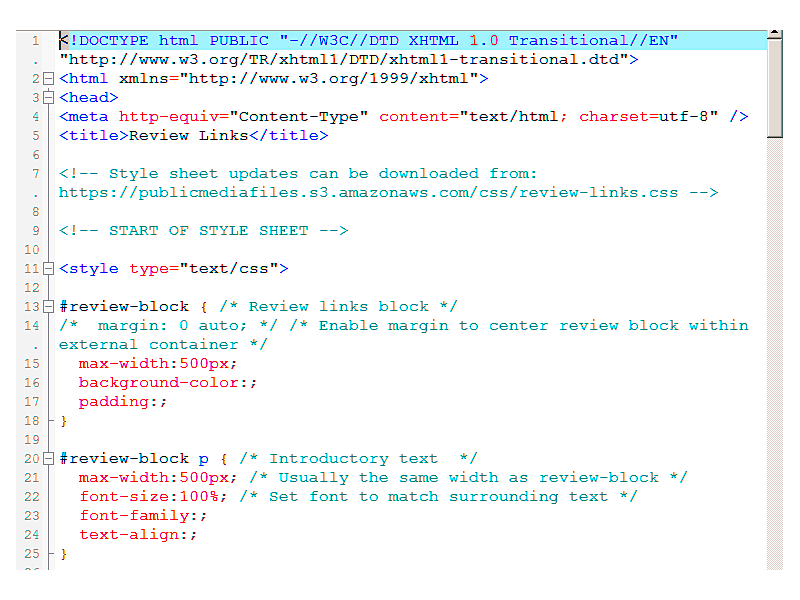What is the character encoding specified in the meta tag?
Provide a comprehensive and detailed answer to the question.

The meta tag in the head section of the HTML code specifies the character encoding as UTF-8, which is a Unicode character encoding that allows for a wide range of characters to be represented in the document.